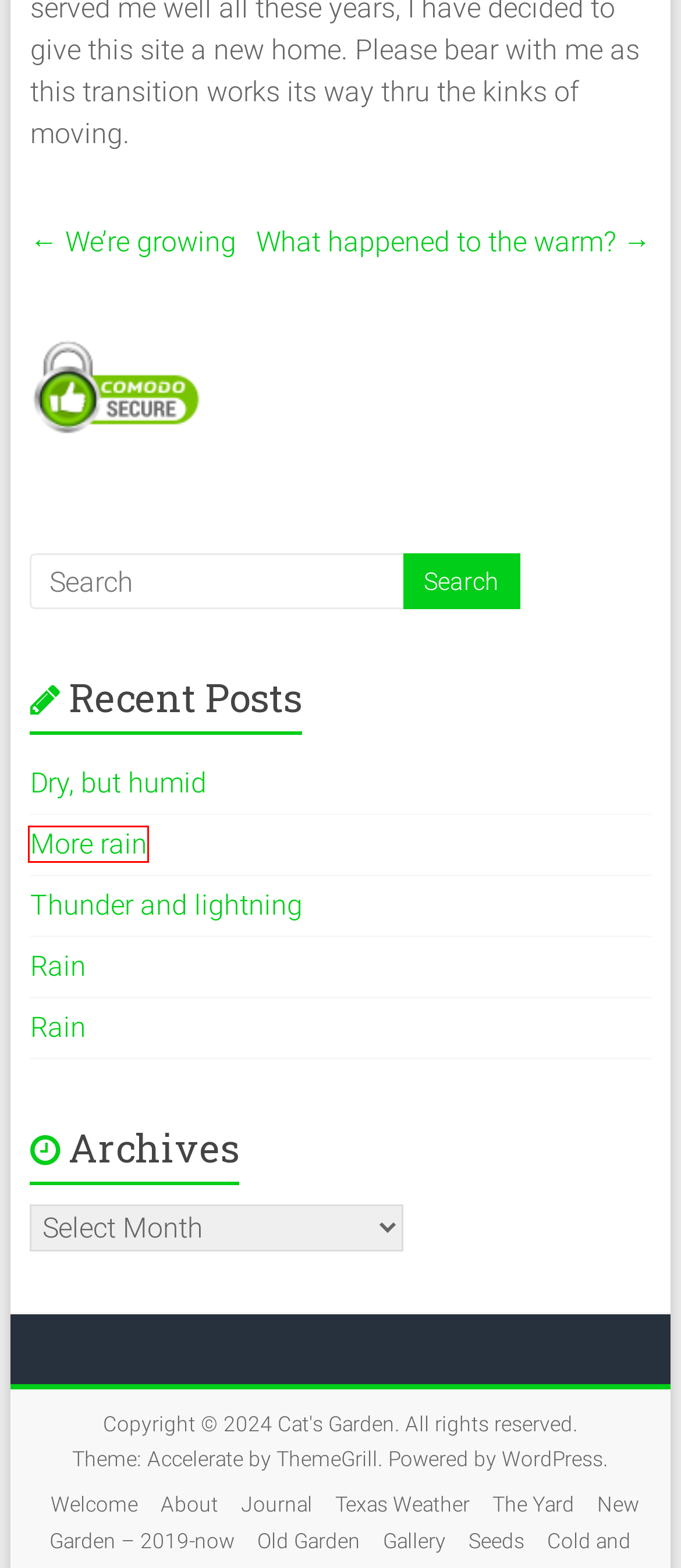Review the screenshot of a webpage that includes a red bounding box. Choose the most suitable webpage description that matches the new webpage after clicking the element within the red bounding box. Here are the candidates:
A. We’re growing – Cat's Garden
B. The Yard – Cat's Garden
C. Seeds – Cat's Garden
D. More rain – Cat's Garden
E. Blog Tool, Publishing Platform, and CMS – WordPress.org
F. Rain – Cat's Garden
G. Dry, but humid – Cat's Garden
H. Thunder and lightning – Cat's Garden

D